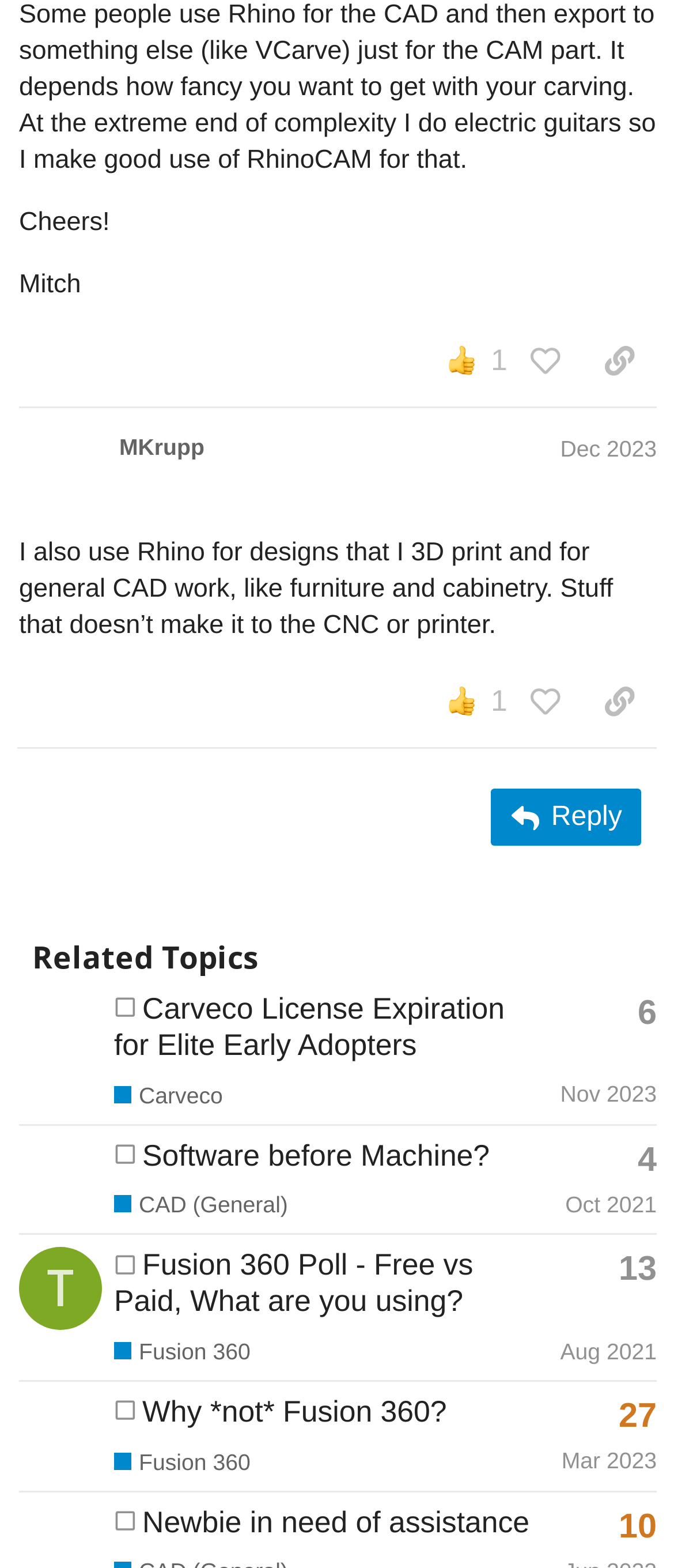Can you provide the bounding box coordinates for the element that should be clicked to implement the instruction: "Reply to this topic"?

[0.729, 0.503, 0.952, 0.54]